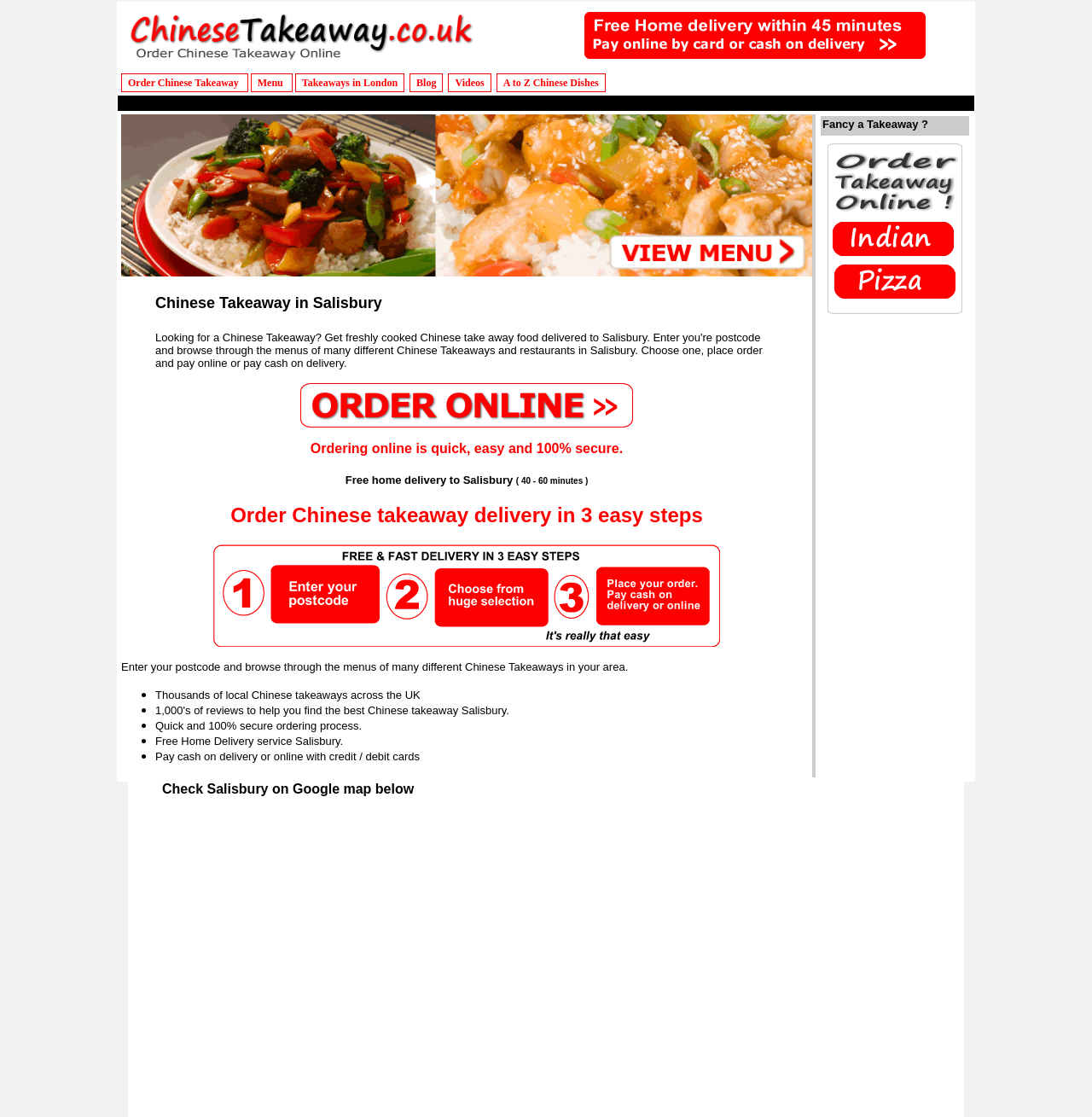What can users do on this website?
Provide a detailed and extensive answer to the question.

Based on the webpage content, users can enter their postcode and browse through the menus of different Chinese takeaways in their area. This is the first step in the ordering process, and it allows users to choose a takeaway and place an order.